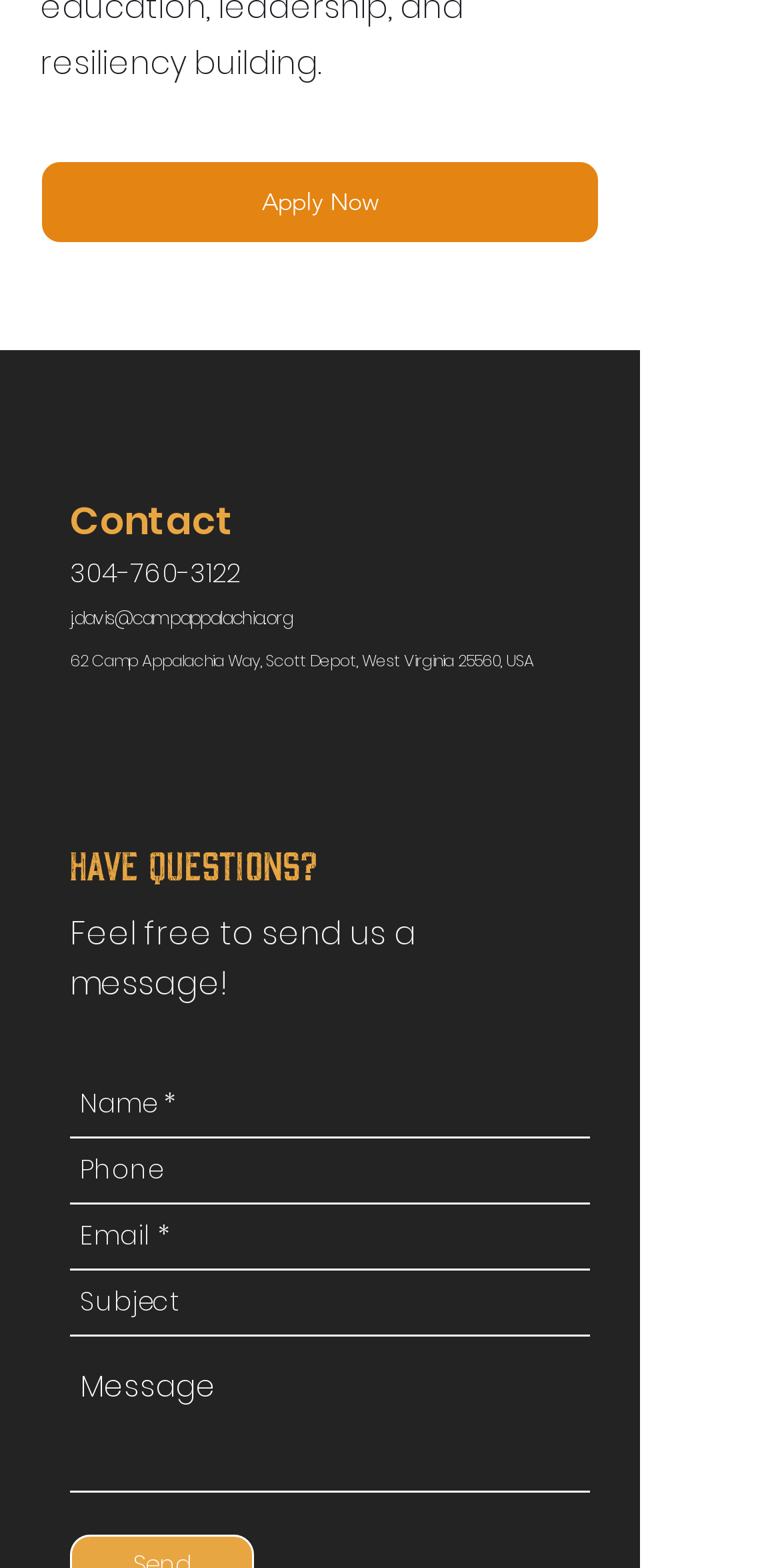Predict the bounding box for the UI component with the following description: "placeholder="Message"".

[0.09, 0.852, 0.756, 0.952]